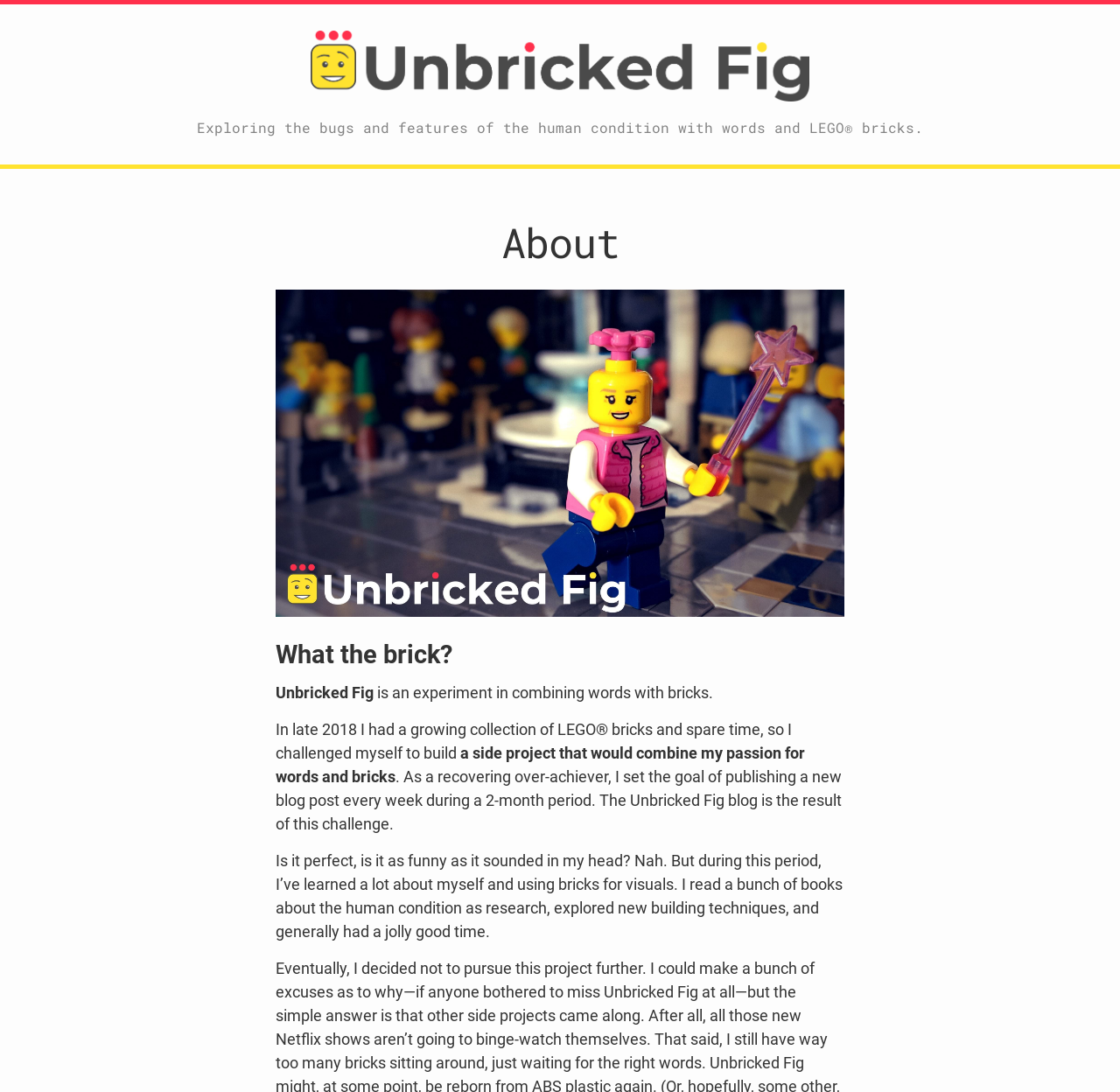Please look at the image and answer the question with a detailed explanation: What did the author read during the 2-month period?

I found the answer by reading the StaticText element that says 'I read a bunch of books about the human condition as research' which is a sub-element of the HeaderAsNonLandmark element.